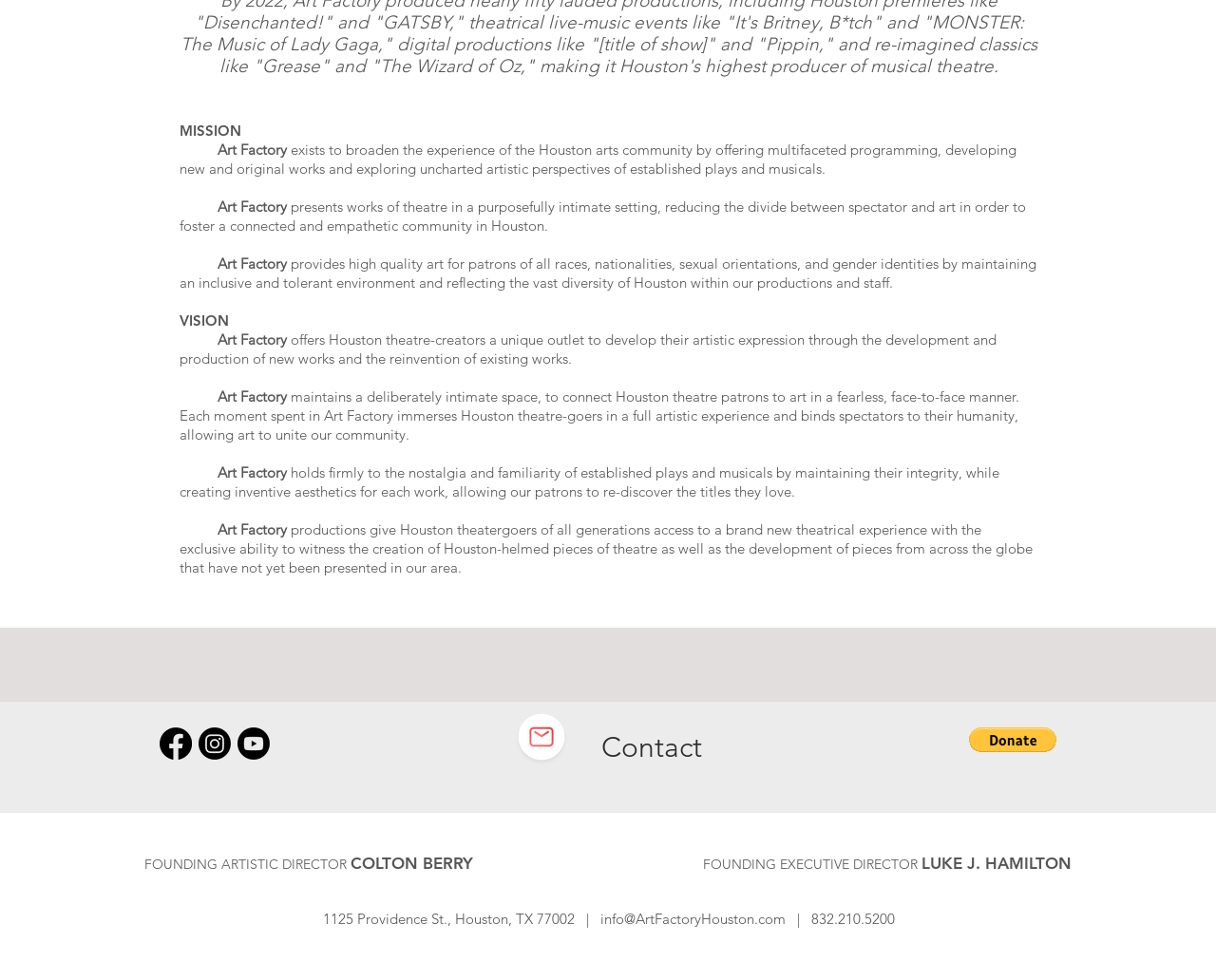Please provide the bounding box coordinate of the region that matches the element description: alt="PayPal Button" aria-label="Donate via PayPal". Coordinates should be in the format (top-left x, top-left y, bottom-right x, bottom-right y) and all values should be between 0 and 1.

[0.797, 0.742, 0.869, 0.767]